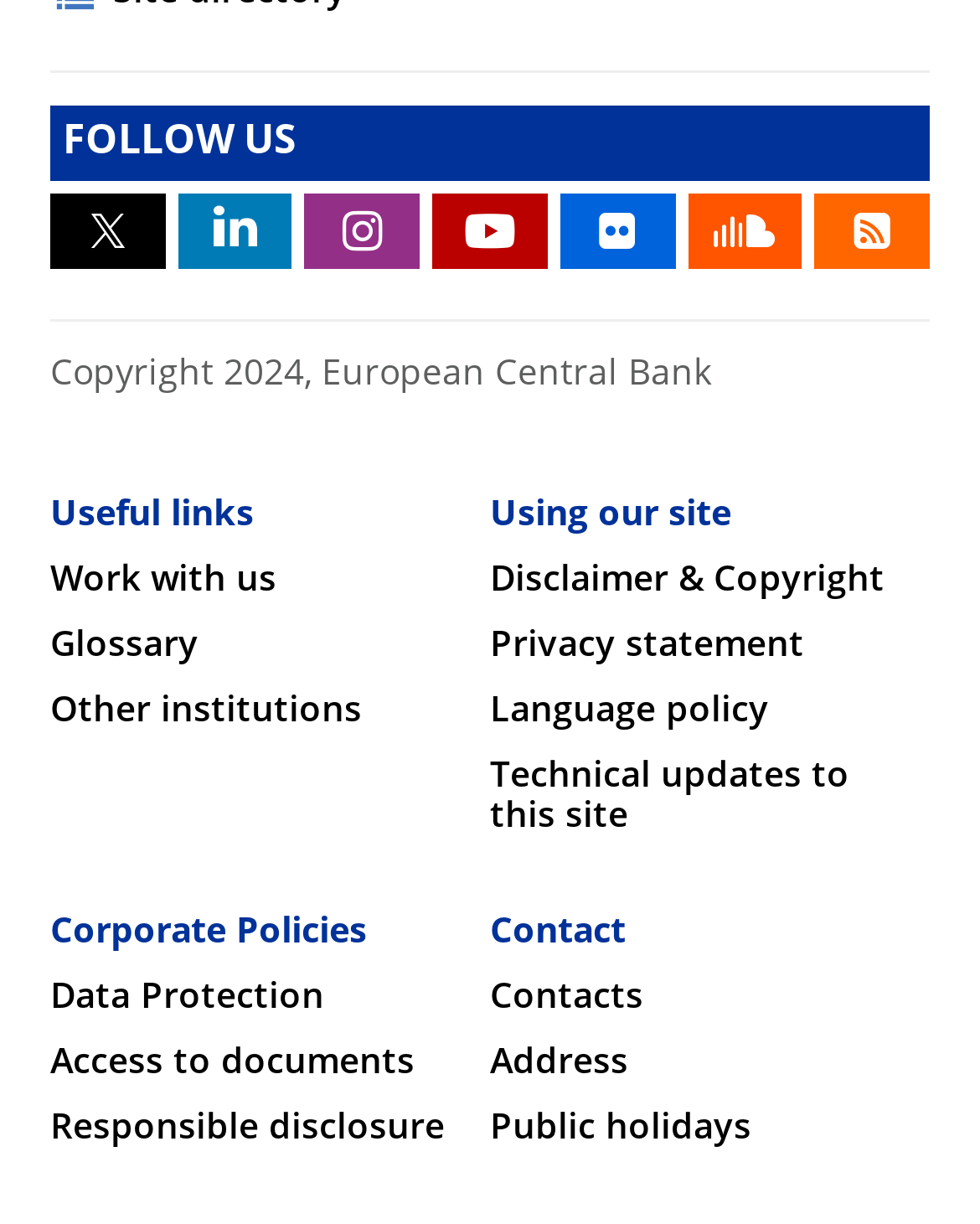Locate the bounding box coordinates of the clickable area to execute the instruction: "Read disclaimer and copyright". Provide the coordinates as four float numbers between 0 and 1, represented as [left, top, right, bottom].

[0.5, 0.46, 0.903, 0.488]